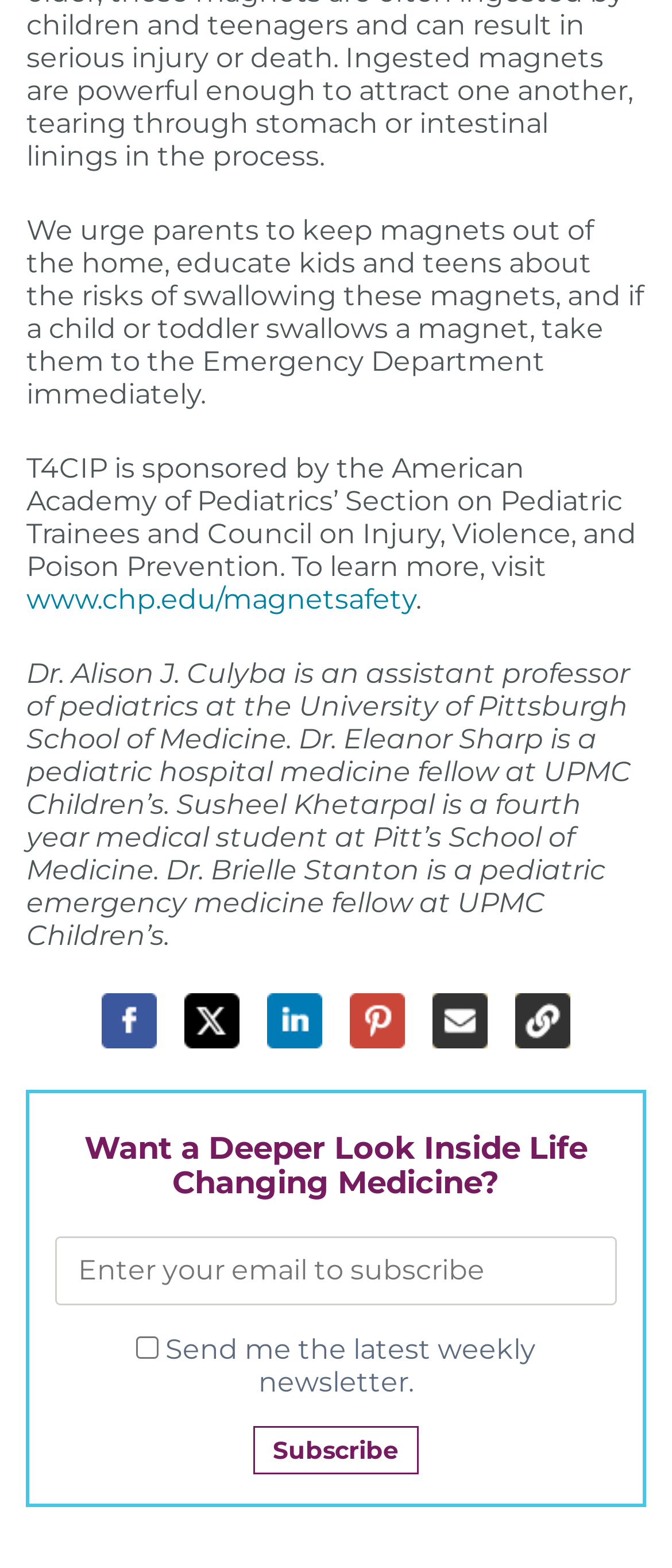Please identify the bounding box coordinates of the region to click in order to complete the task: "Click the link to learn more about magnet safety". The coordinates must be four float numbers between 0 and 1, specified as [left, top, right, bottom].

[0.039, 0.371, 0.619, 0.392]